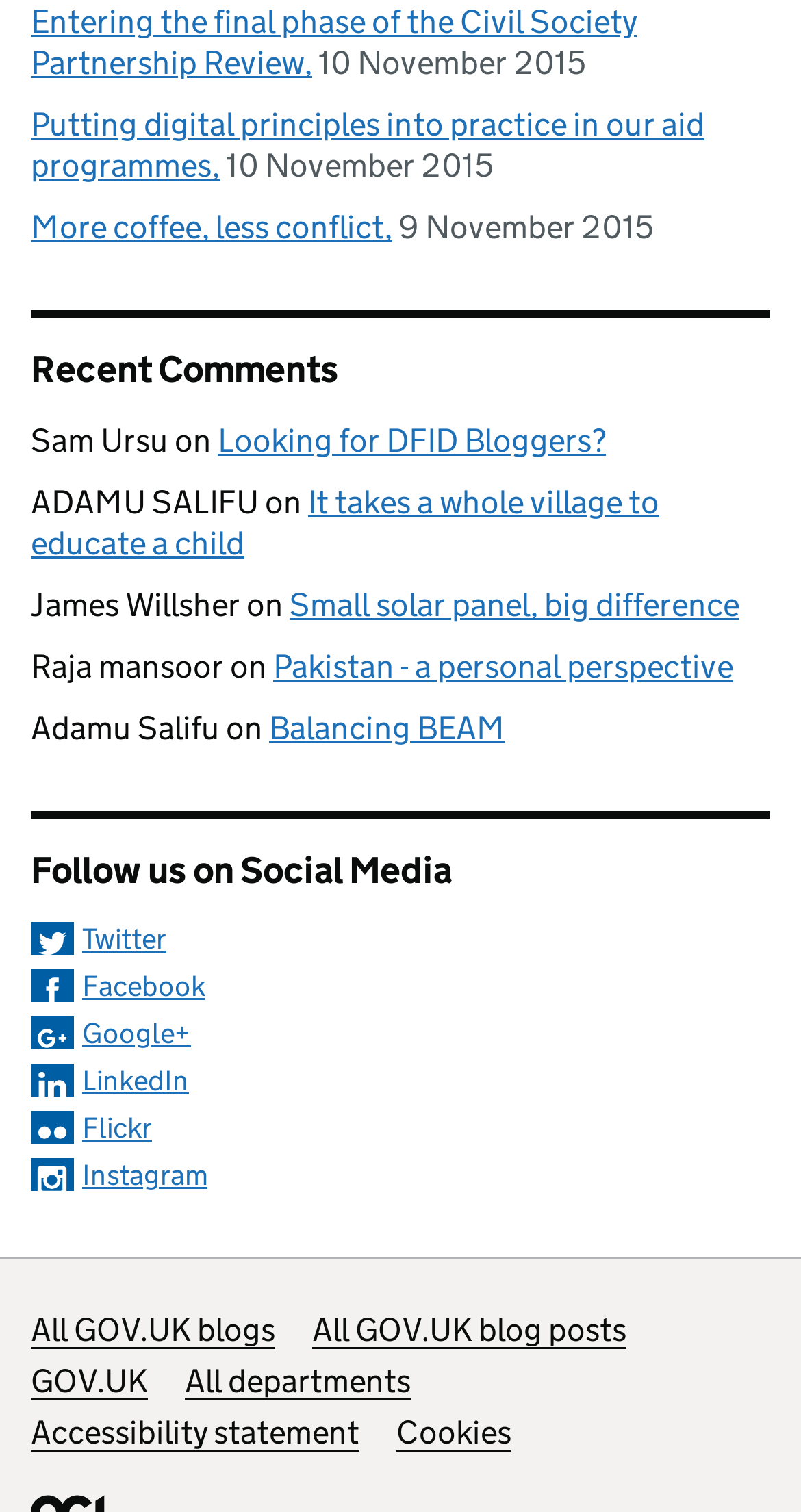Locate the bounding box coordinates of the clickable part needed for the task: "Read the blog post 'Entering the final phase of the Civil Society Partnership Review'".

[0.038, 0.002, 0.795, 0.055]